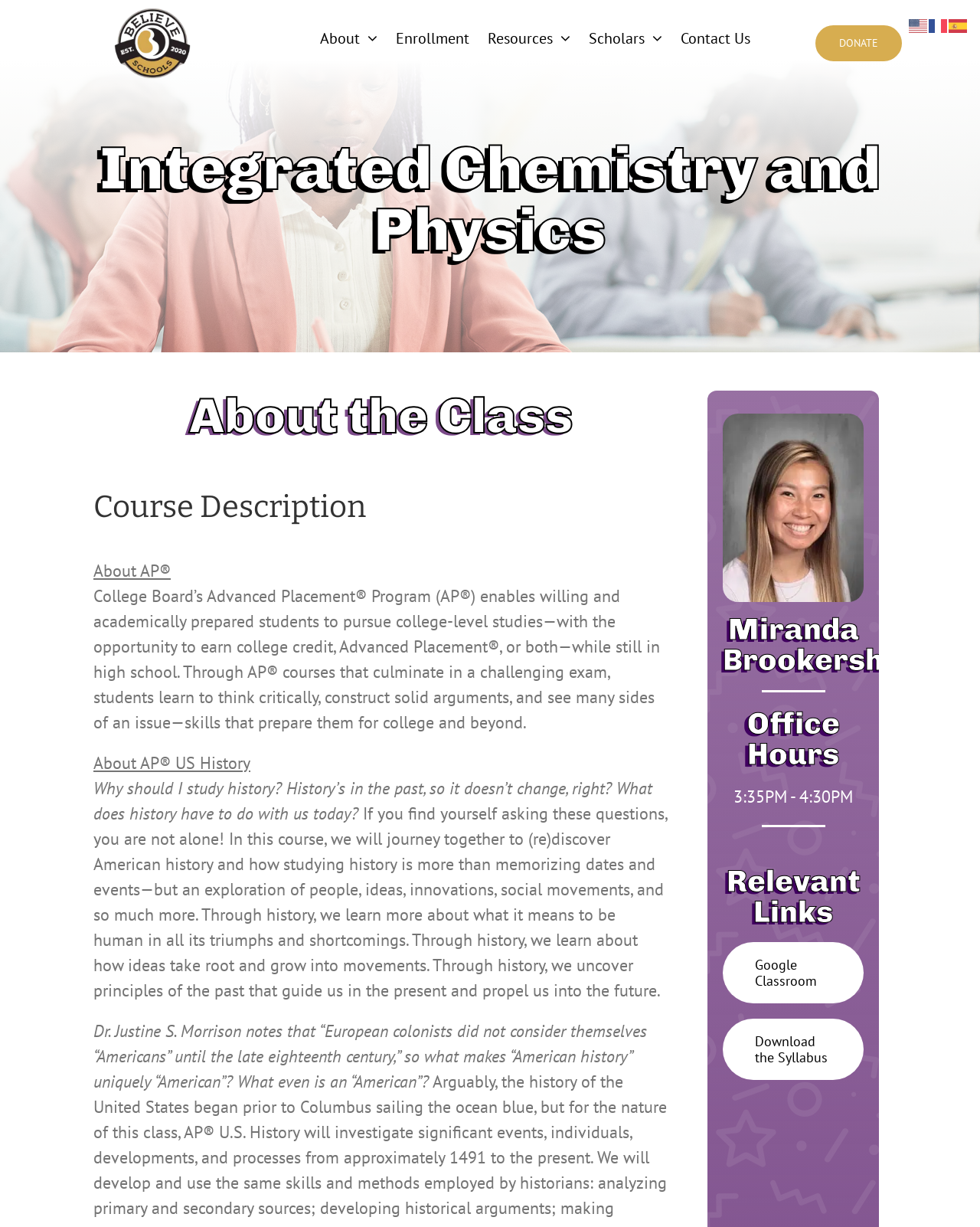Identify the coordinates of the bounding box for the element described below: "Download the Syllabus". Return the coordinates as four float numbers between 0 and 1: [left, top, right, bottom].

[0.738, 0.83, 0.882, 0.88]